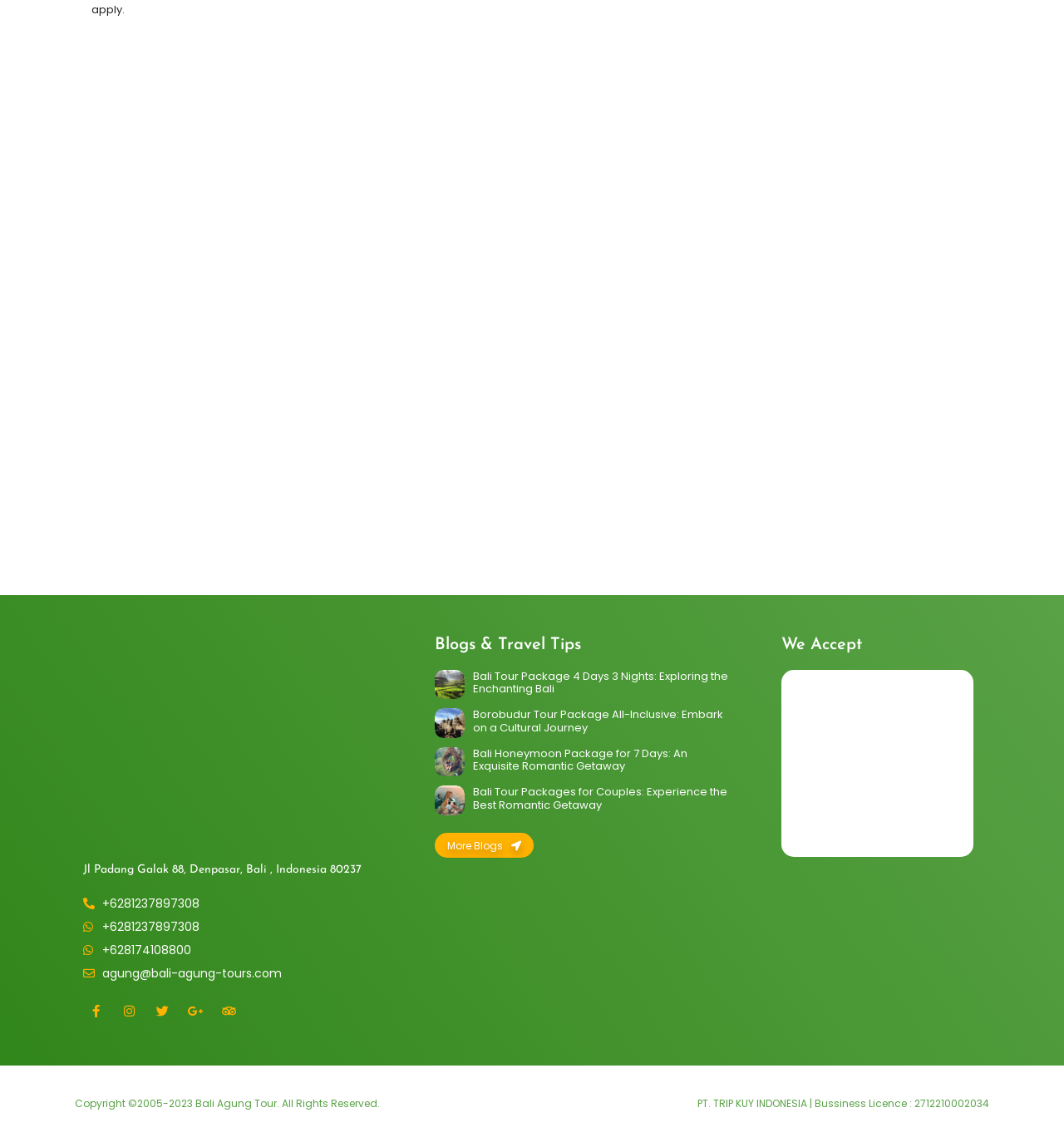Please identify the bounding box coordinates of the element that needs to be clicked to execute the following command: "View the abstract". Provide the bounding box using four float numbers between 0 and 1, formatted as [left, top, right, bottom].

None